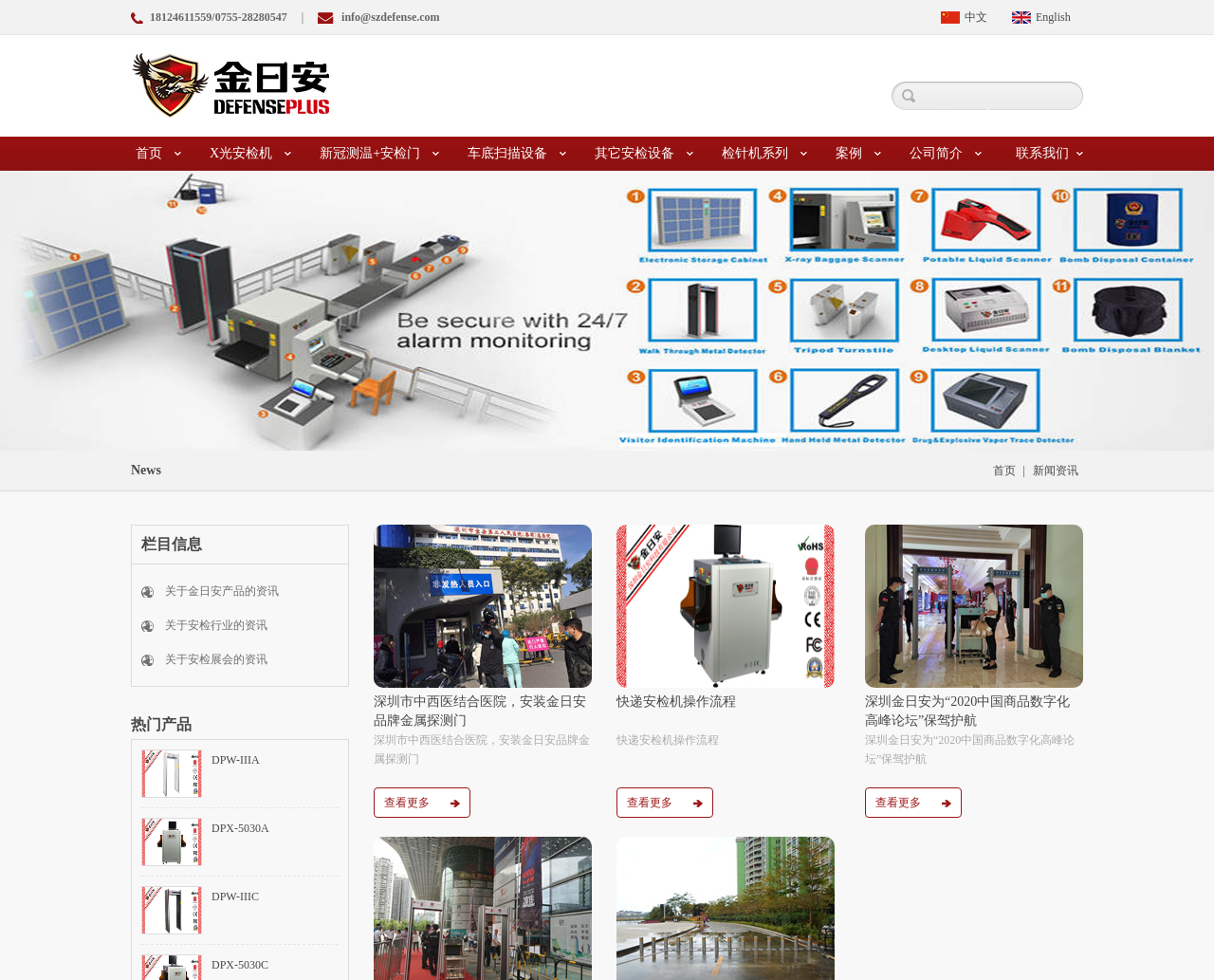Could you highlight the region that needs to be clicked to execute the instruction: "click the '首页' link"?

[0.108, 0.139, 0.169, 0.174]